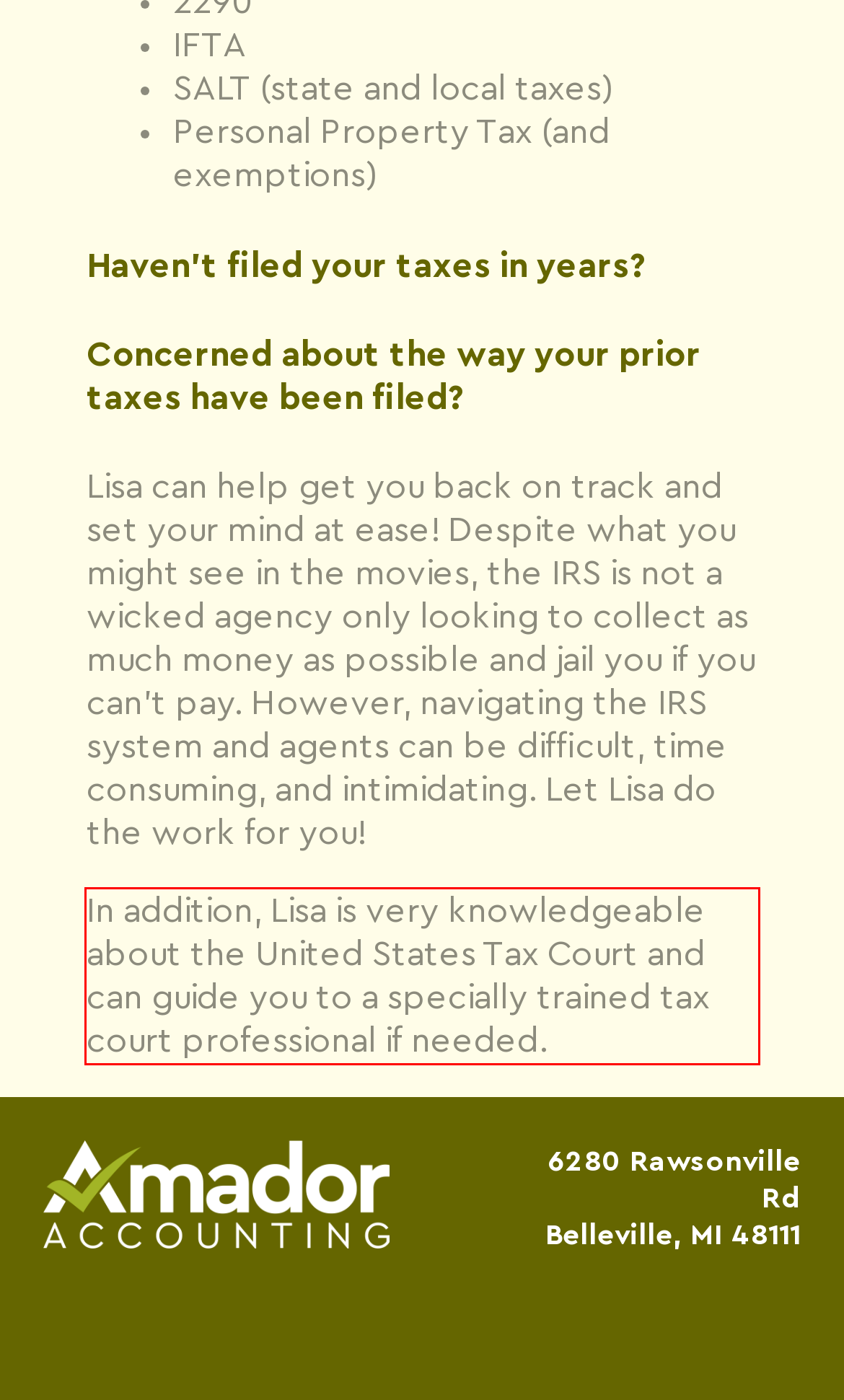Perform OCR on the text inside the red-bordered box in the provided screenshot and output the content.

In addition, Lisa is very knowledgeable about the United States Tax Court and can guide you to a specially trained tax court professional if needed.